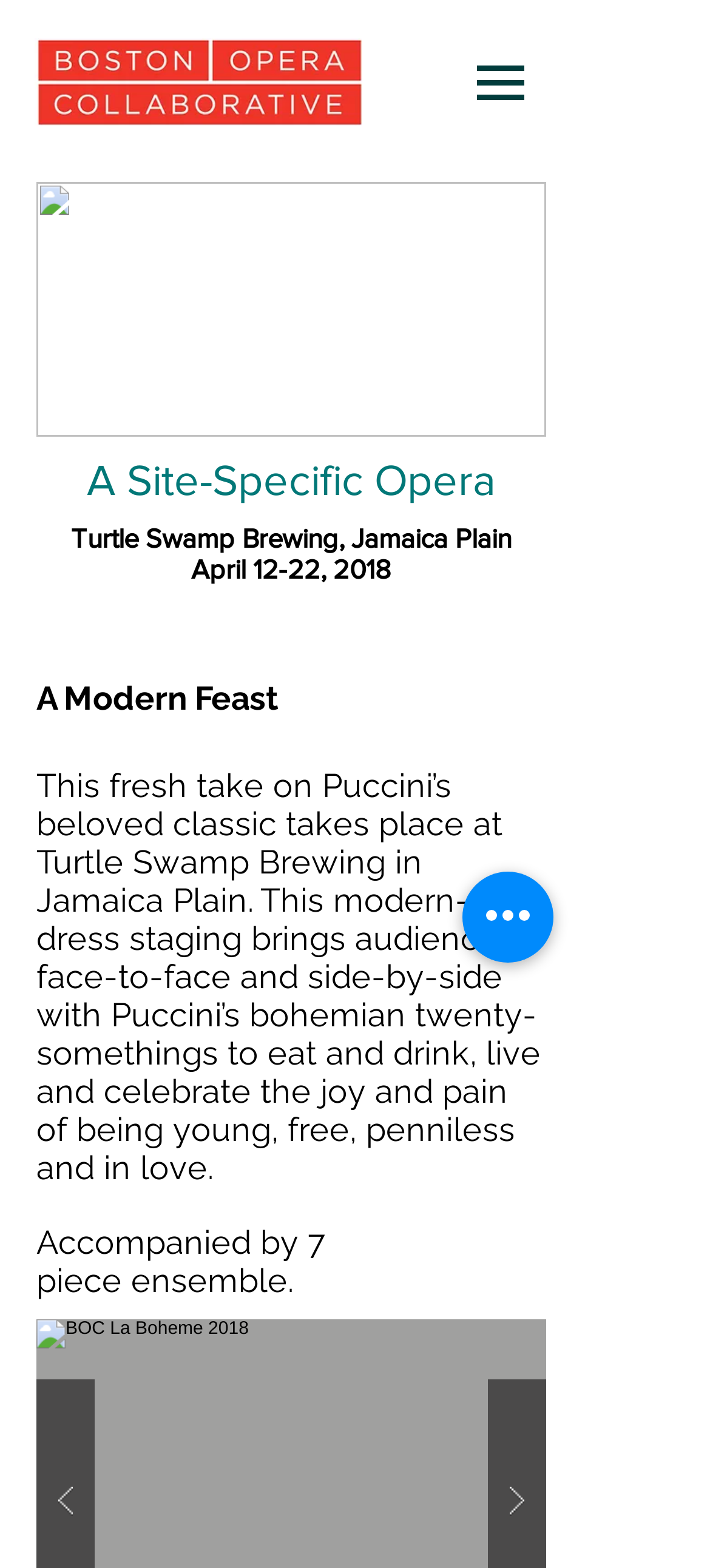What is the date of the opera?
Please provide a full and detailed response to the question.

I found the answer by looking at the heading element that says 'Turtle Swamp Brewing, Jamaica Plain April 12-22, 2018', which indicates the date of the opera.